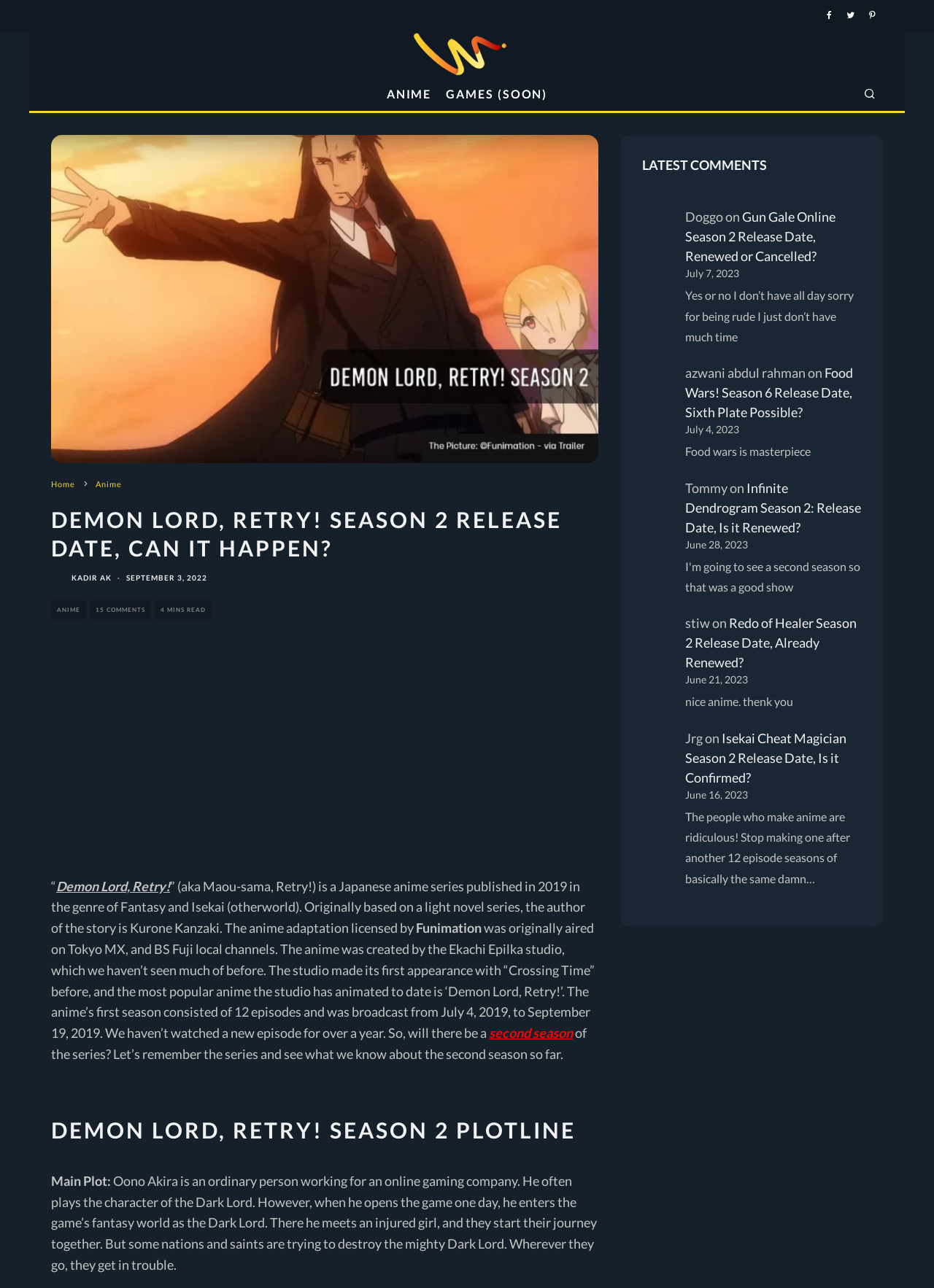Deliver a detailed narrative of the webpage's visual and textual elements.

The webpage is about the anime series "Demon Lord, Retry!" and its potential second season. At the top, there are several links to other anime-related pages, including "Whenwill", "ANIME", and "GAMES (SOON)". Below these links, there is a large image related to "Demon Lord, Retry!" season 2.

The main content of the page is a long article discussing the anime series, its background, and the possibility of a second season. The article is divided into several paragraphs, with headings and subheadings. The text explains that "Demon Lord, Retry!" is a Japanese anime series published in 2019, based on a light novel series, and licensed by Funimation. It also mentions the anime's first season, which consisted of 12 episodes and was broadcast from July 4, 2019, to September 19, 2019.

The article then discusses the possibility of a second season, mentioning that it has been over a year since the last episode was aired. The text also includes some information about the anime studio, Ekachi Epilka, which produced the series.

Below the main article, there are several comments from users, each with a username, date, and text. The comments are related to the anime series and its potential second season. Some users express their opinions about the series, while others ask questions or provide information.

On the right side of the page, there is a section with the latest comments, which includes several articles with links, usernames, dates, and short texts. These comments are related to other anime series, including "Gun Gale Online", "Food Wars!", "Infinite Dendrogram", and "Redo of Healer".